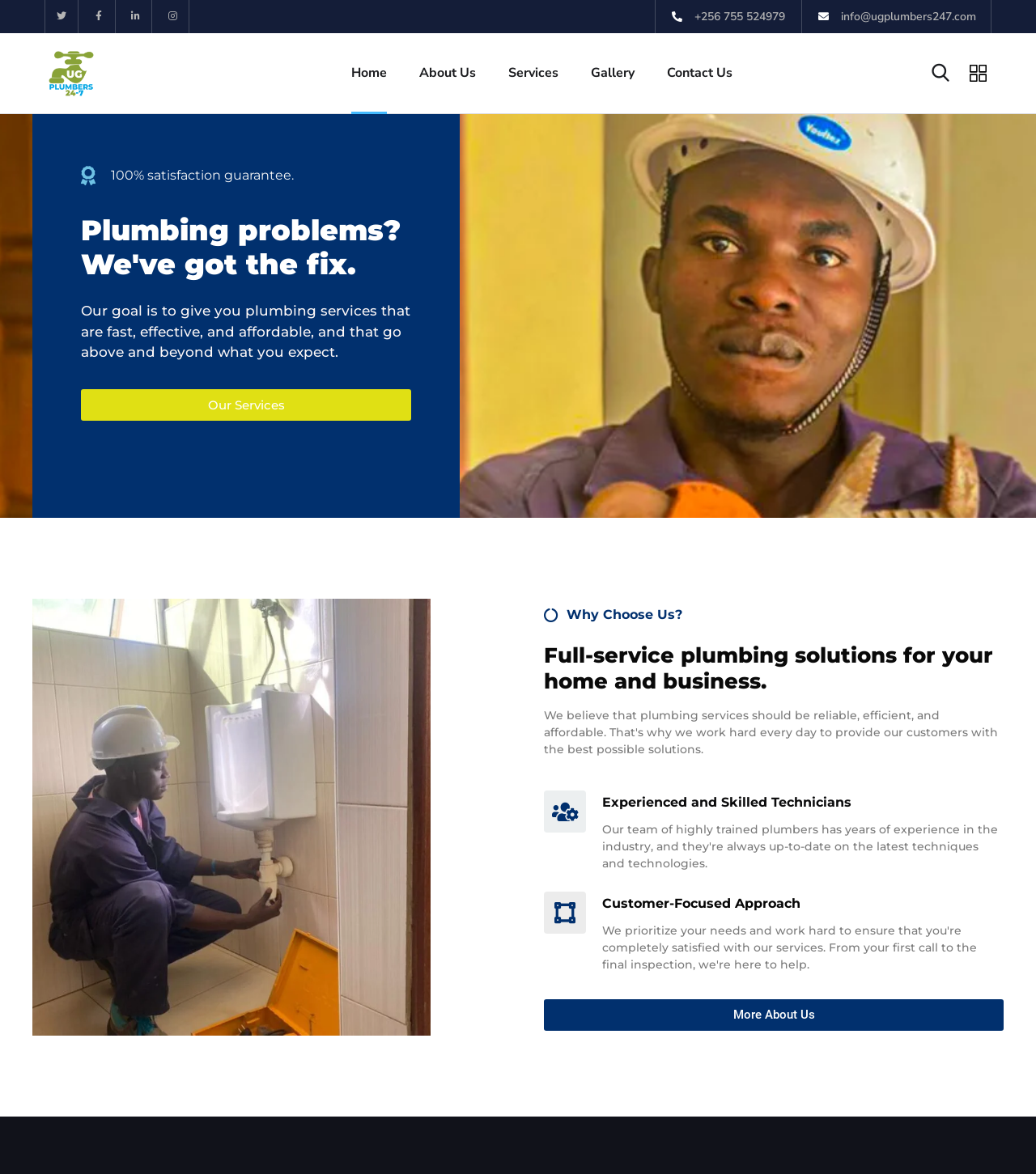What is the company's phone number?
Using the information from the image, provide a comprehensive answer to the question.

I found the phone number by looking at the links at the top of the page, where I saw a link with the text '+256 755 524979', which appears to be a phone number.